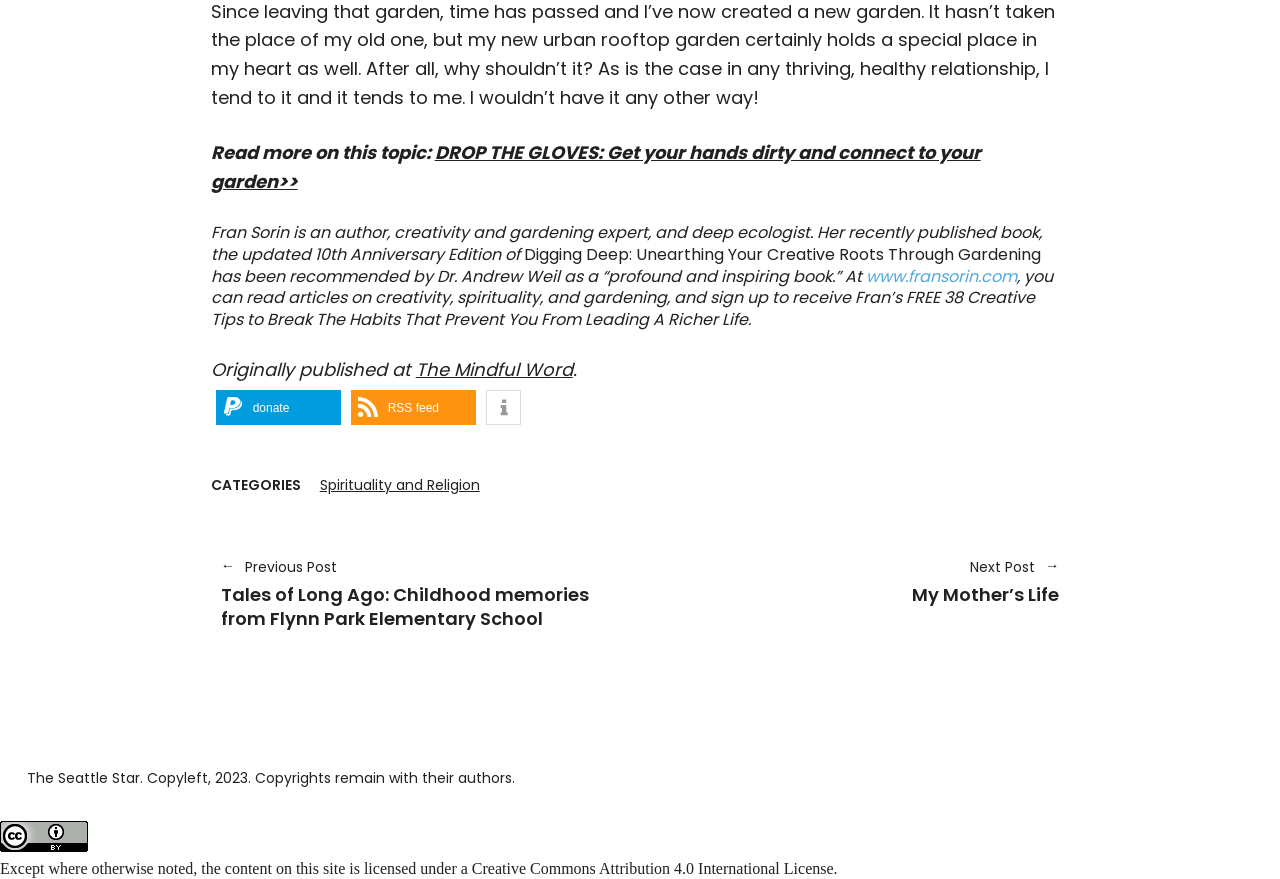Identify the bounding box coordinates of the clickable region necessary to fulfill the following instruction: "Read more about Fran Sorin's book". The bounding box coordinates should be four float numbers between 0 and 1, i.e., [left, top, right, bottom].

[0.165, 0.159, 0.766, 0.22]